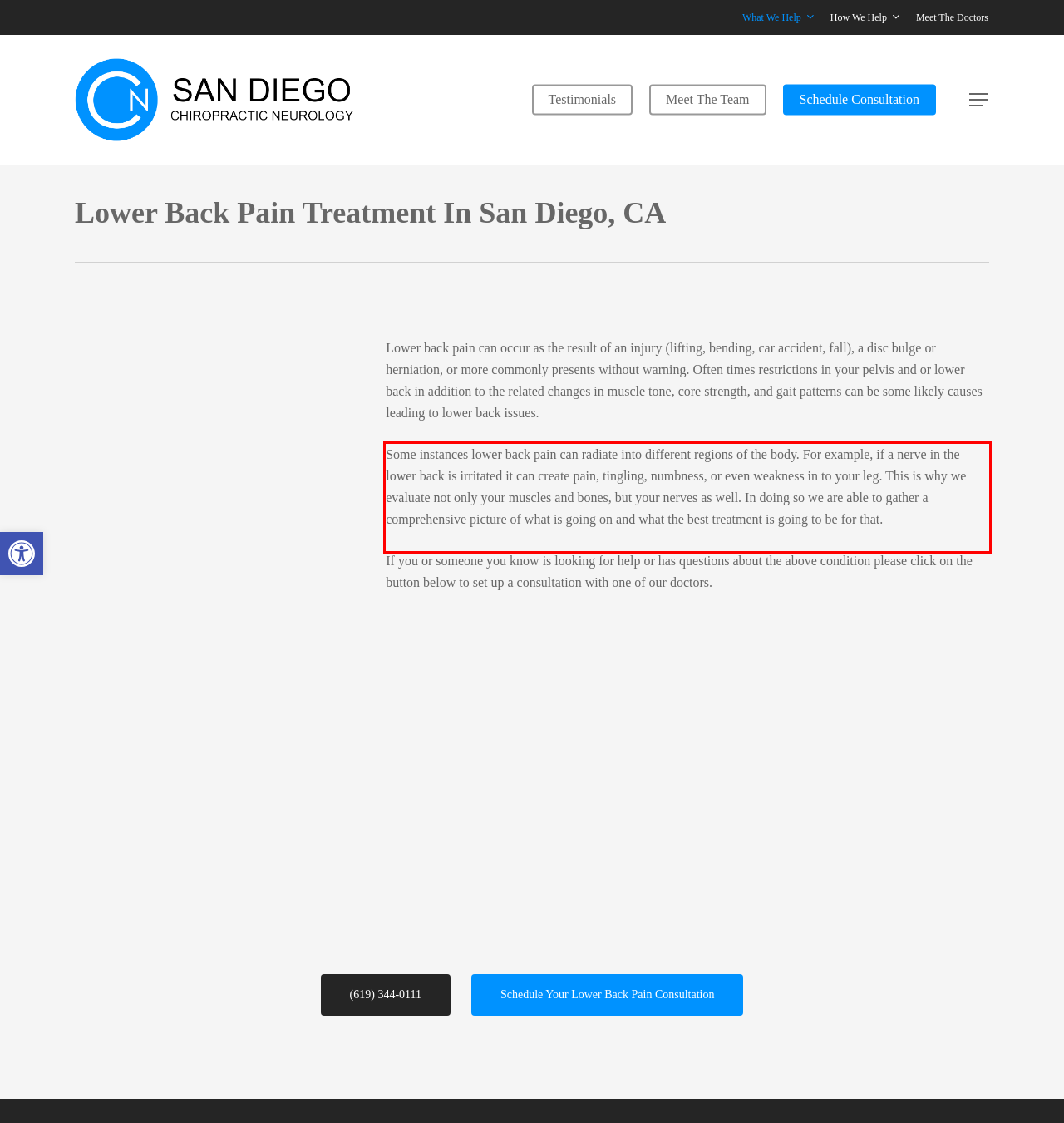Inspect the webpage screenshot that has a red bounding box and use OCR technology to read and display the text inside the red bounding box.

Some instances lower back pain can radiate into different regions of the body. For example, if a nerve in the lower back is irritated it can create pain, tingling, numbness, or even weakness in to your leg. This is why we evaluate not only your muscles and bones, but your nerves as well. In doing so we are able to gather a comprehensive picture of what is going on and what the best treatment is going to be for that.